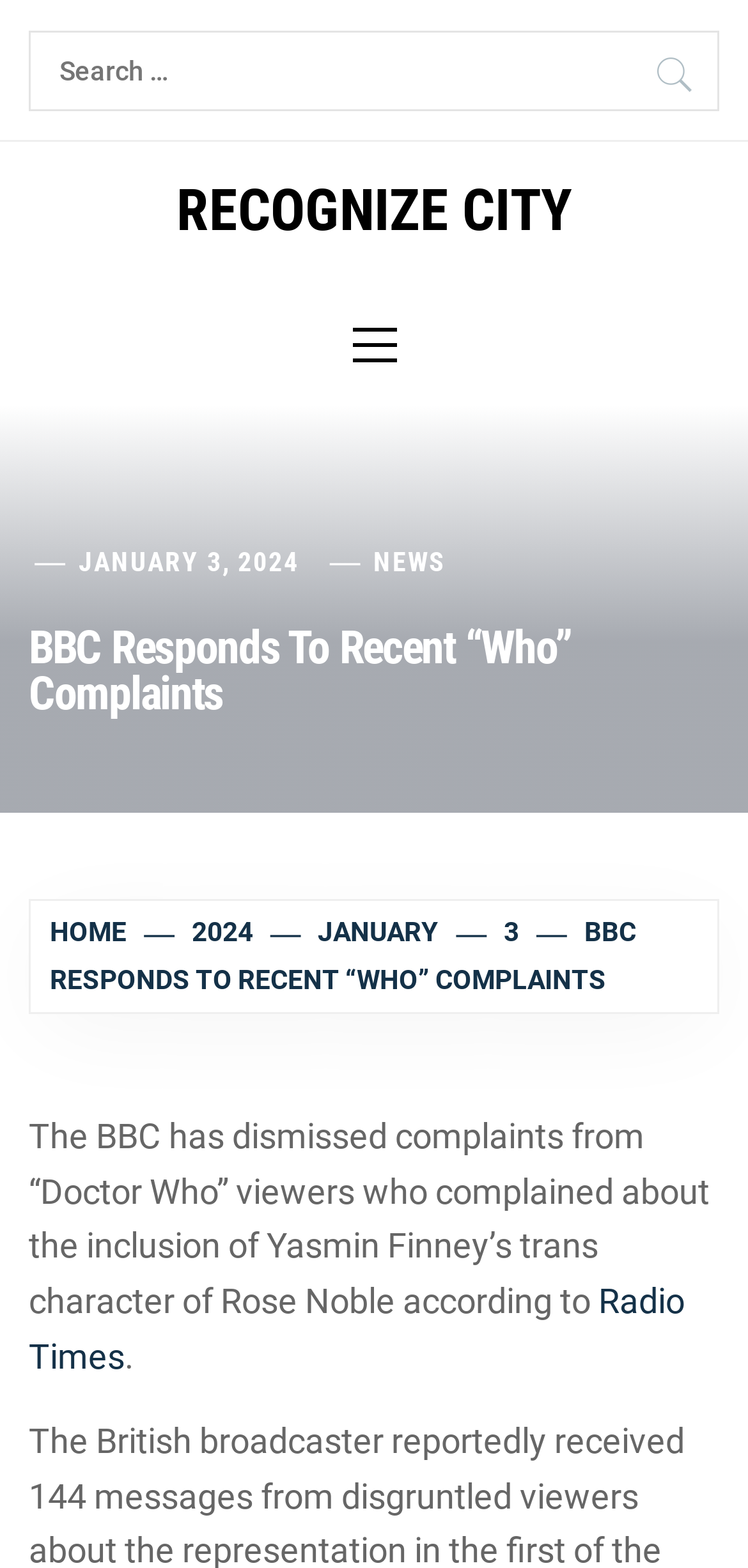Can you find the bounding box coordinates for the element to click on to achieve the instruction: "Search for something"?

[0.041, 0.021, 0.959, 0.07]